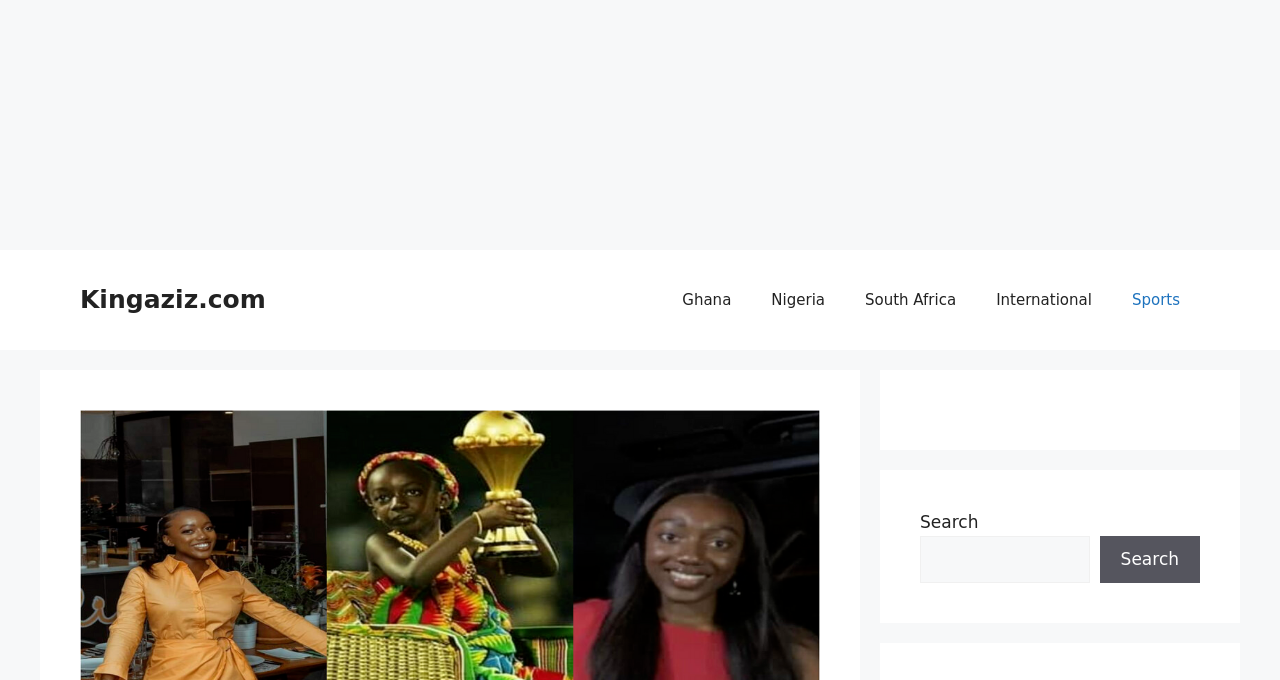Using a single word or phrase, answer the following question: 
What is the purpose of the search box?

To search the website